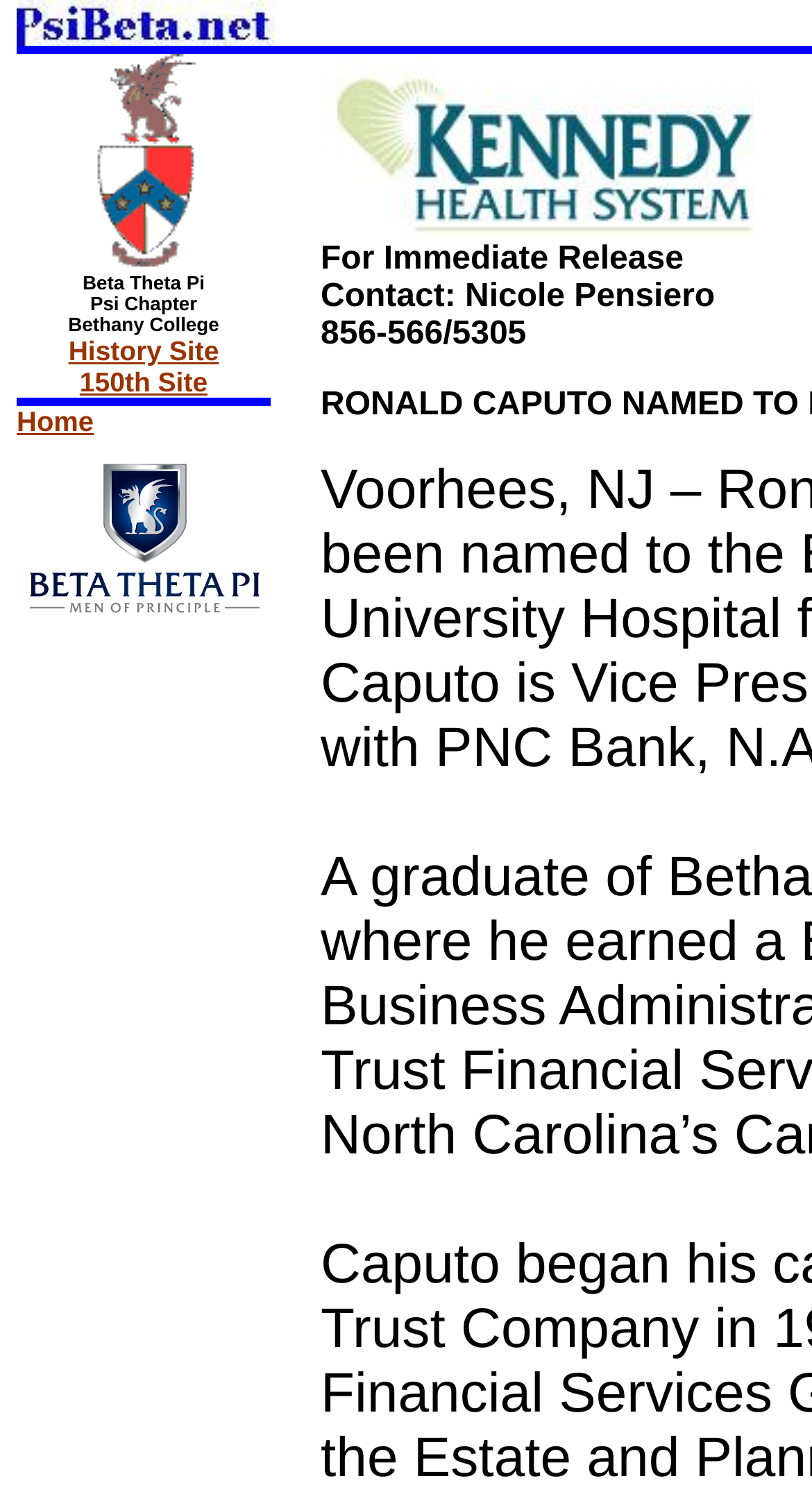How many links are in the third row?
Answer the question with just one word or phrase using the image.

2